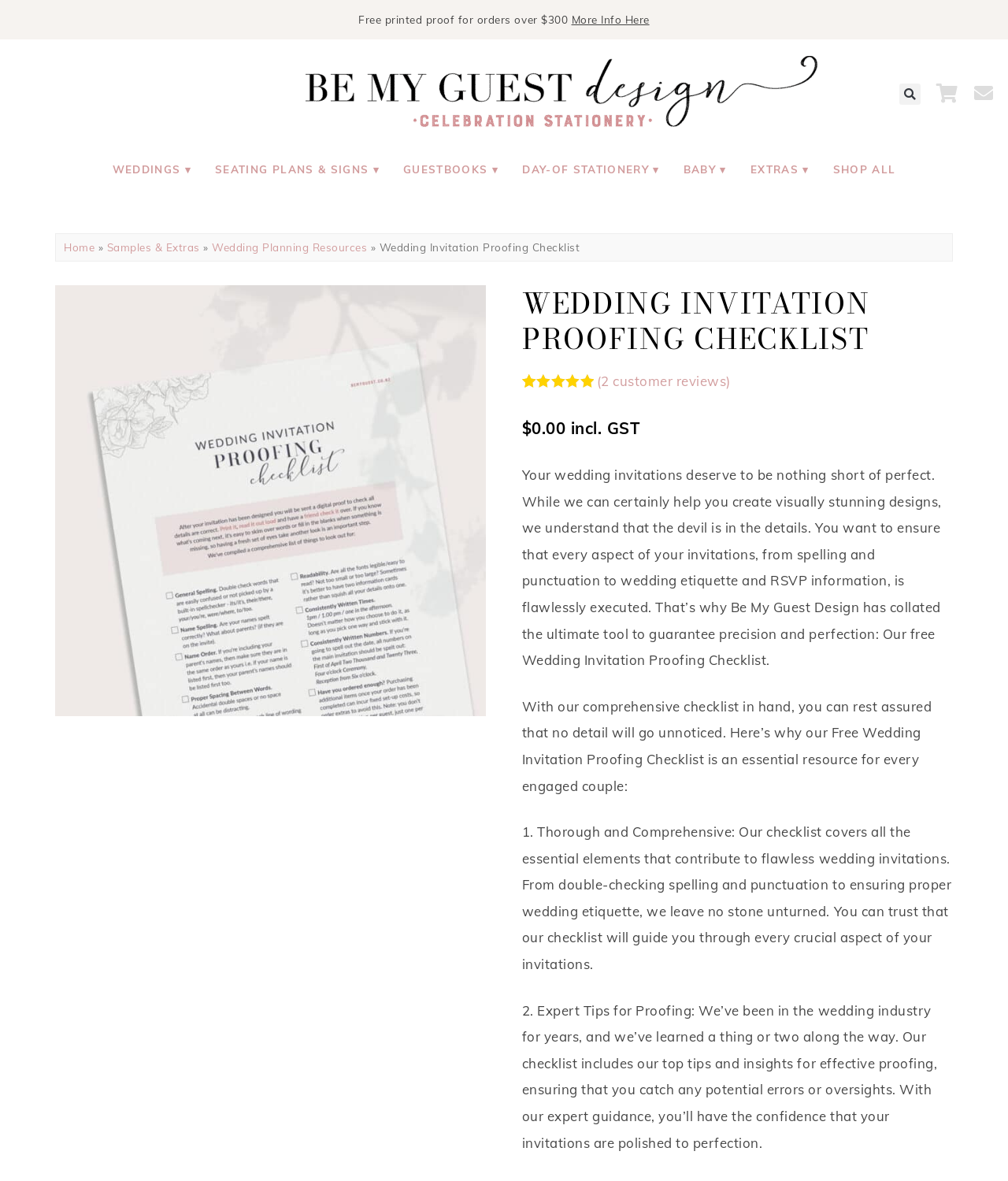What is the price of the Wedding Invitation Proofing Checklist?
Offer a detailed and exhaustive answer to the question.

The answer can be found in the static text elements '$' and '0.00' which display the price of the Wedding Invitation Proofing Checklist, including GST.